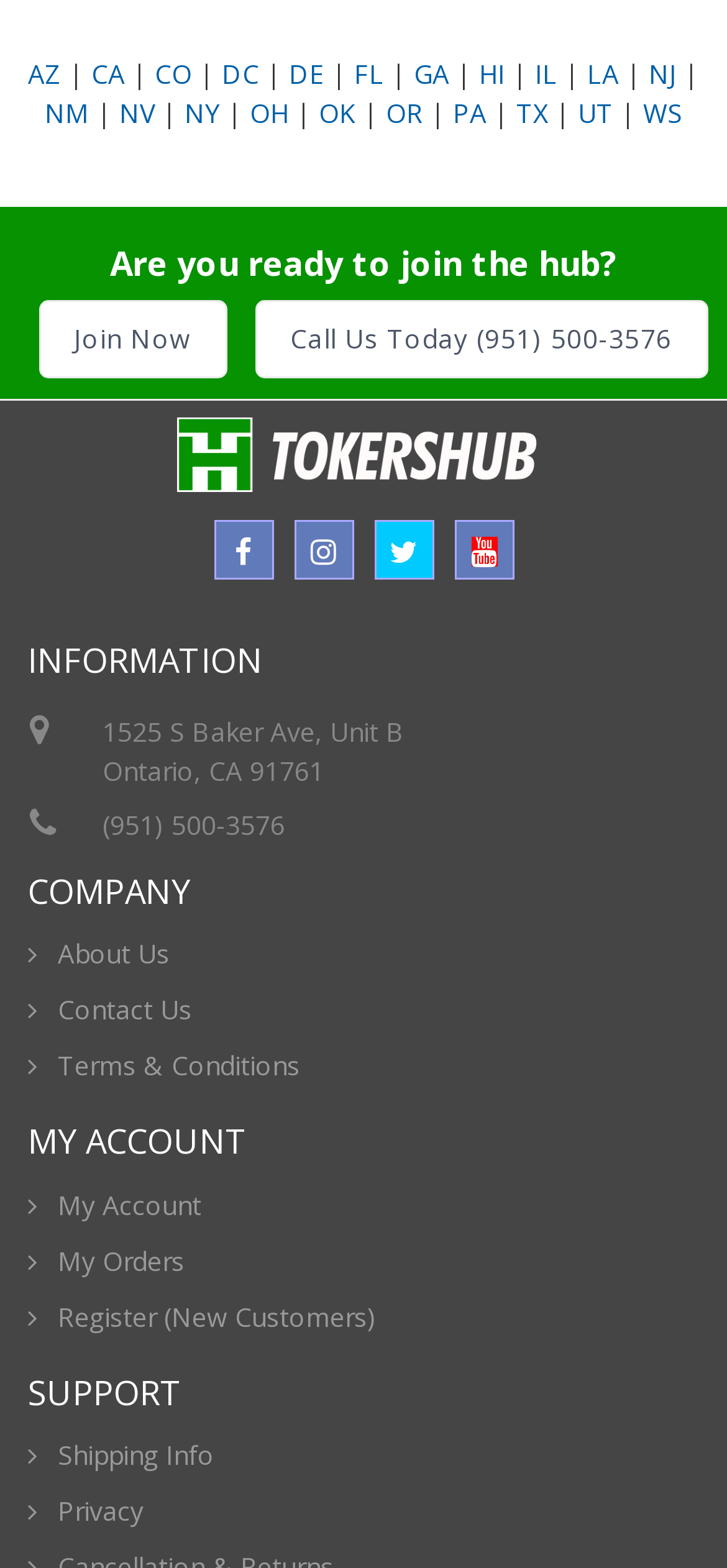What is the purpose of the 'Join Now' button?
Can you give a detailed and elaborate answer to the question?

I found the purpose of the 'Join Now' button by looking at the text above it, which says 'Are you ready to join the hub?'.